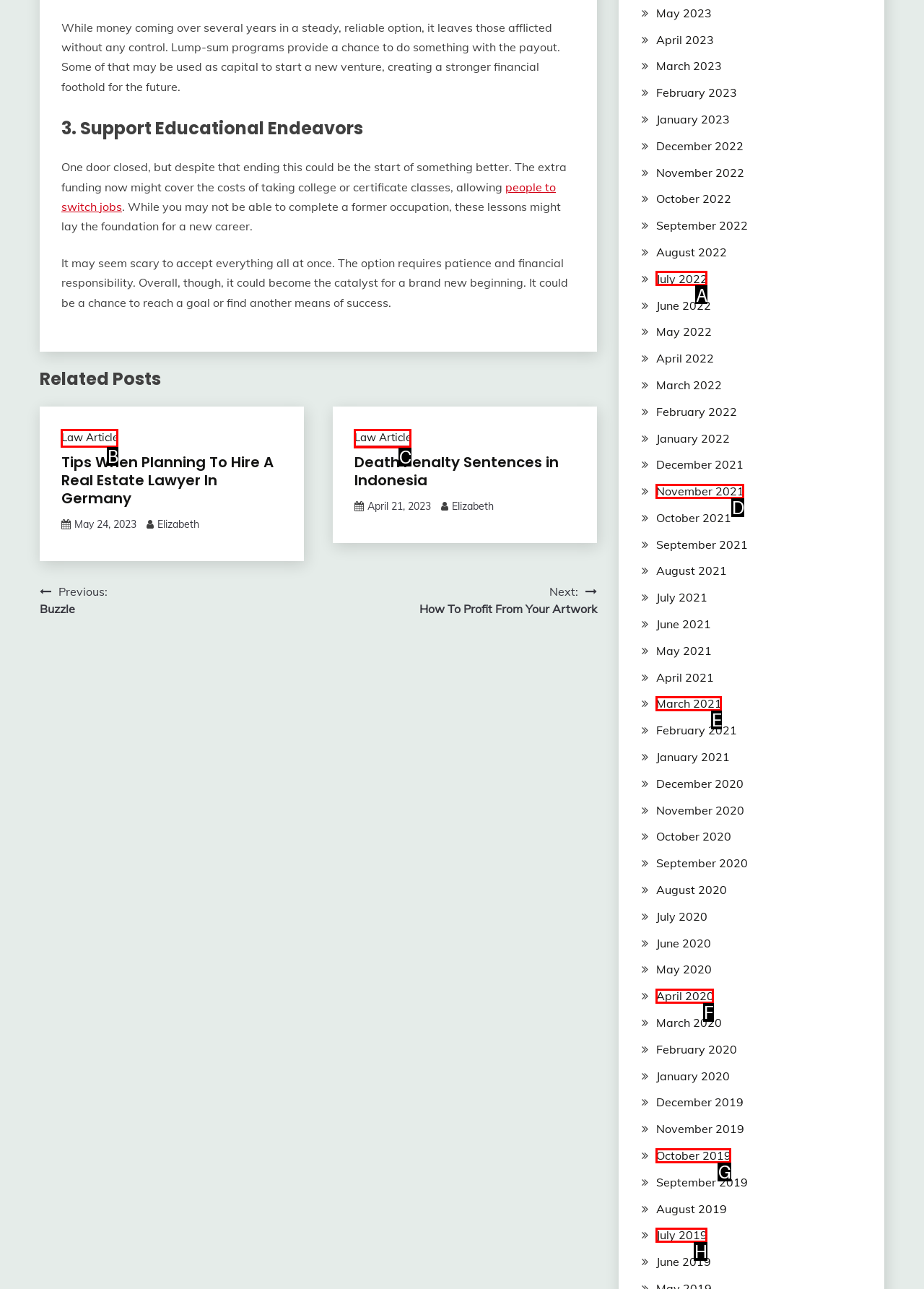Which UI element should be clicked to perform the following task: Click on 'Law Article'? Answer with the corresponding letter from the choices.

B